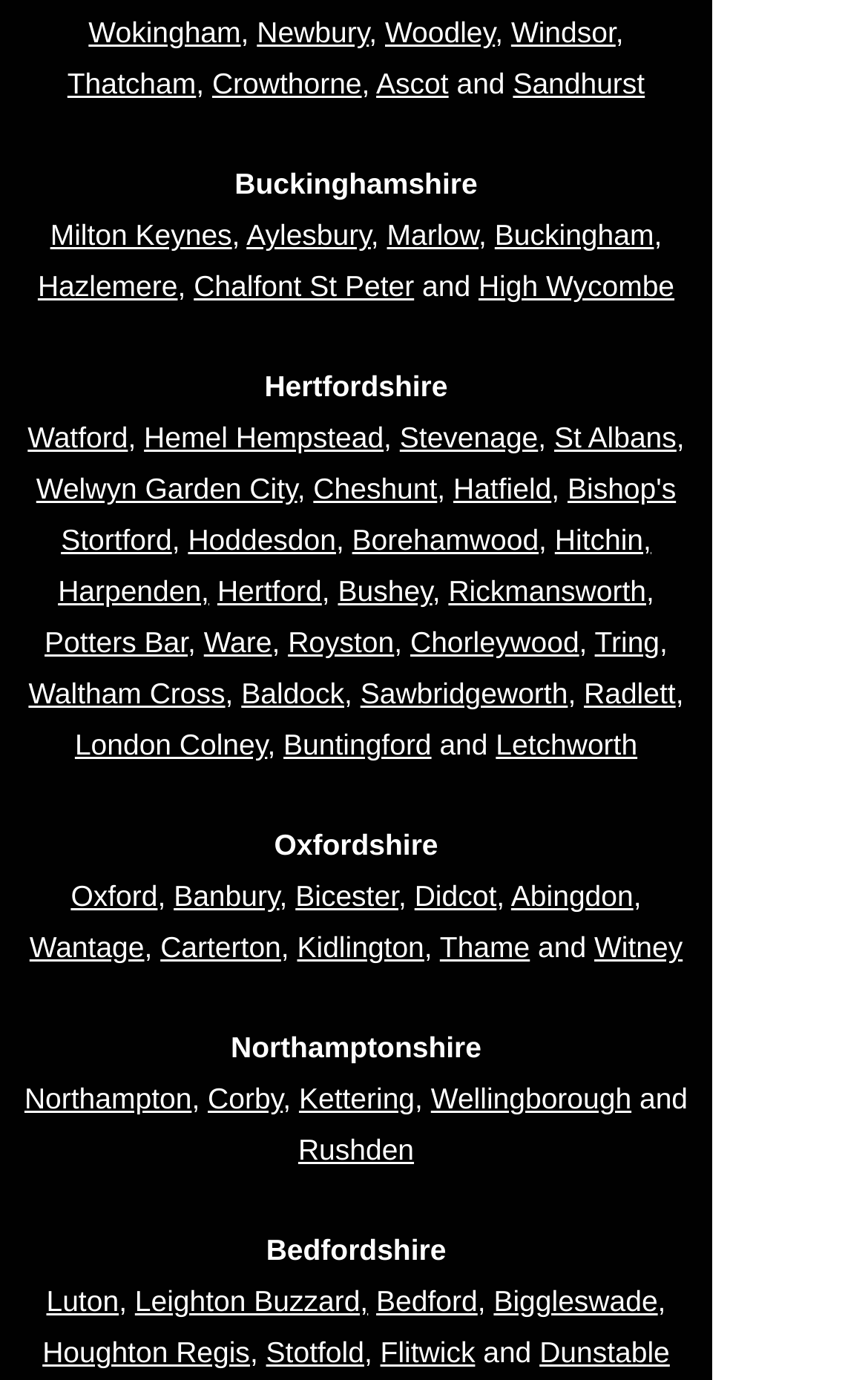Ascertain the bounding box coordinates for the UI element detailed here: "Welwyn Garden City". The coordinates should be provided as [left, top, right, bottom] with each value being a float between 0 and 1.

[0.042, 0.342, 0.342, 0.366]